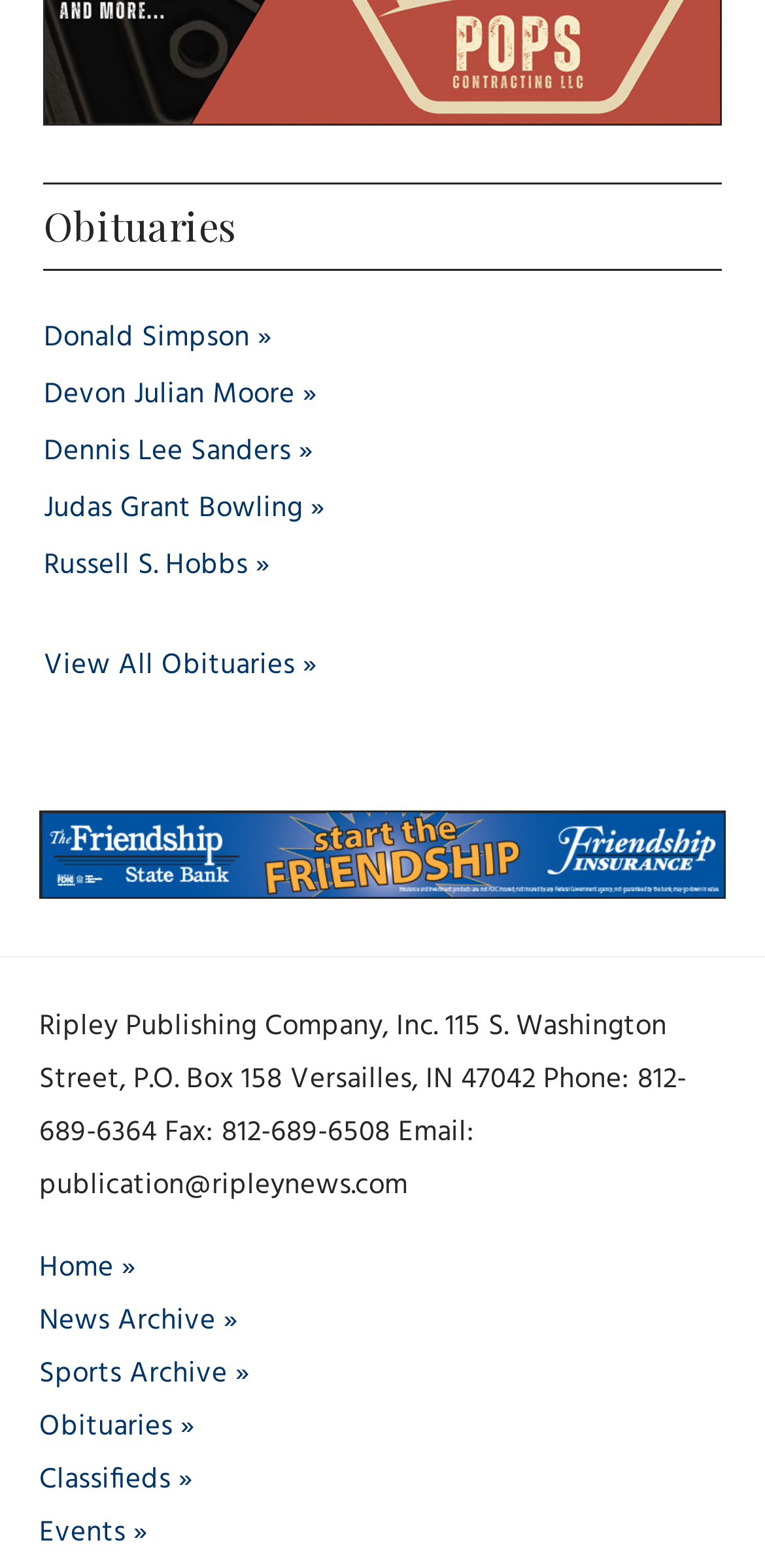Identify the bounding box coordinates of the element that should be clicked to fulfill this task: "Contact Ripley Publishing Company". The coordinates should be provided as four float numbers between 0 and 1, i.e., [left, top, right, bottom].

[0.051, 0.675, 0.897, 0.737]